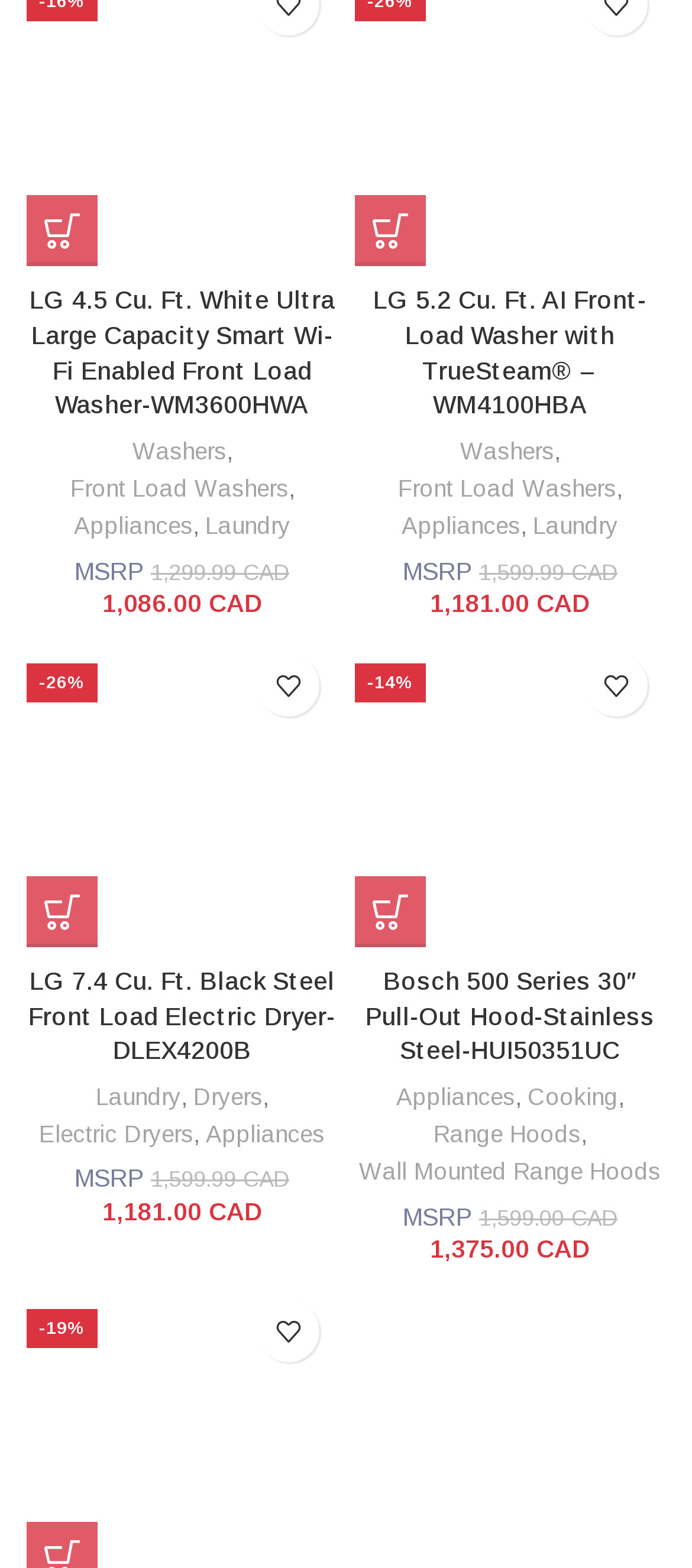Locate the coordinates of the bounding box for the clickable region that fulfills this instruction: "Add Bosch 500 Series 30″ Pull-Out Hood-Stainless Steel-HUI50351UC to cart".

[0.528, 0.617, 0.946, 0.679]